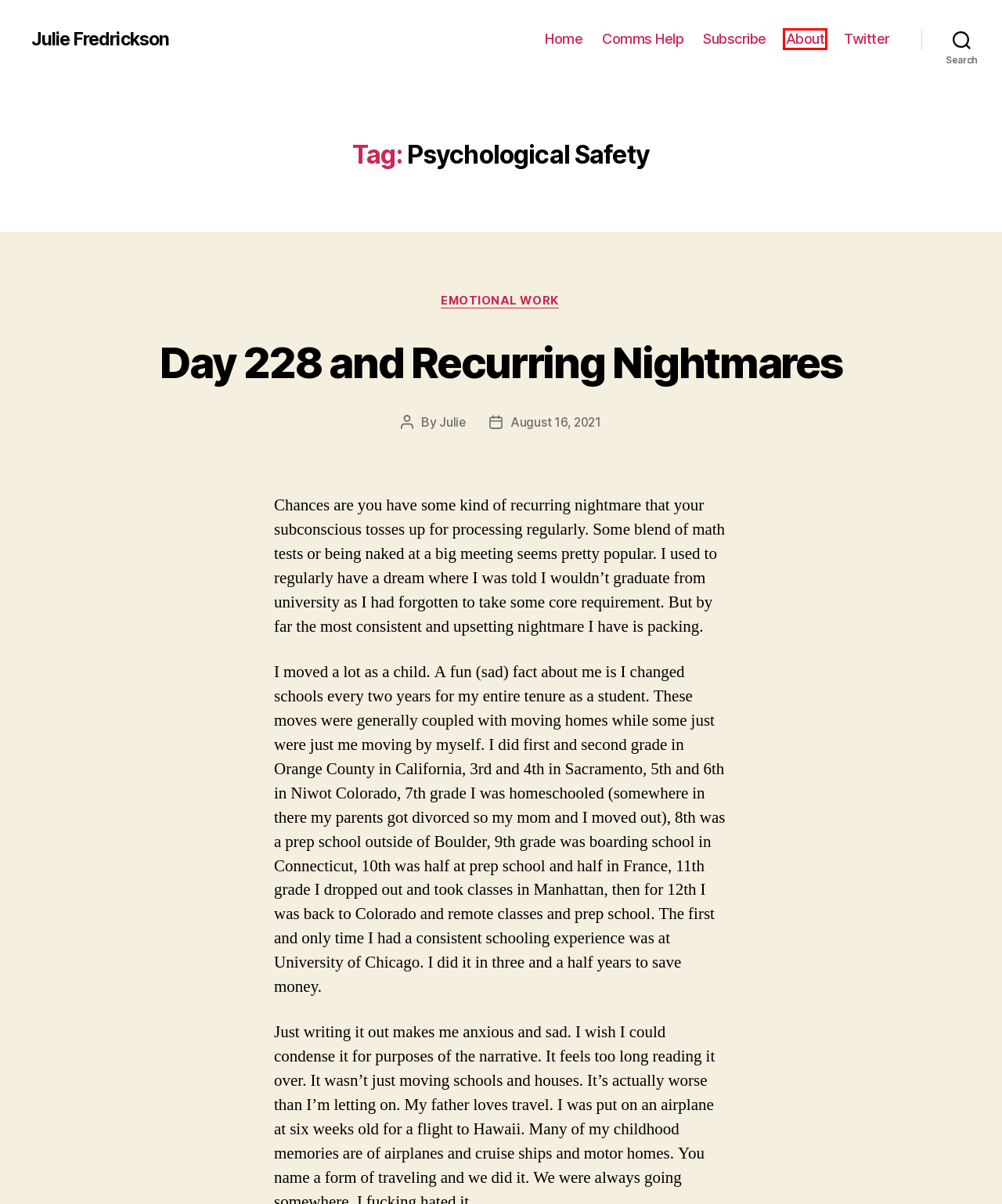You are provided with a screenshot of a webpage highlighting a UI element with a red bounding box. Choose the most suitable webpage description that matches the new page after clicking the element in the bounding box. Here are the candidates:
A. Day 228 and Recurring Nightmares – Julie Fredrickson
B. Control – Julie Fredrickson
C. Emotional Work – Julie Fredrickson
D. About – Julie Fredrickson
E. Julie Fredrickson
F. Comms Help for Founders – Julie Fredrickson
G. Julie – Julie Fredrickson
H. Subscribe – Julie Fredrickson

D